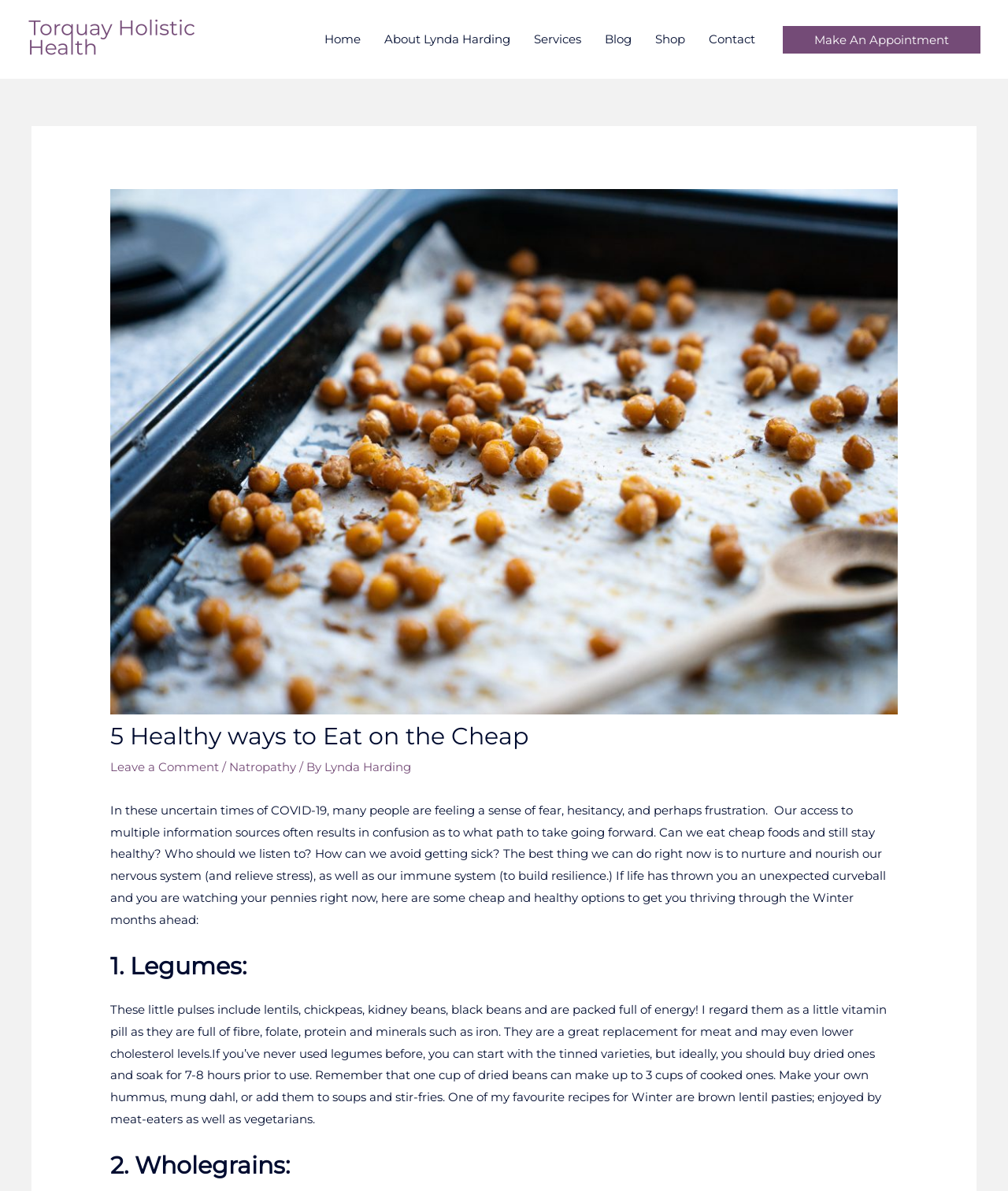Identify the bounding box coordinates of the element that should be clicked to fulfill this task: "Click on the 'Make An Appointment' link". The coordinates should be provided as four float numbers between 0 and 1, i.e., [left, top, right, bottom].

[0.777, 0.021, 0.973, 0.045]